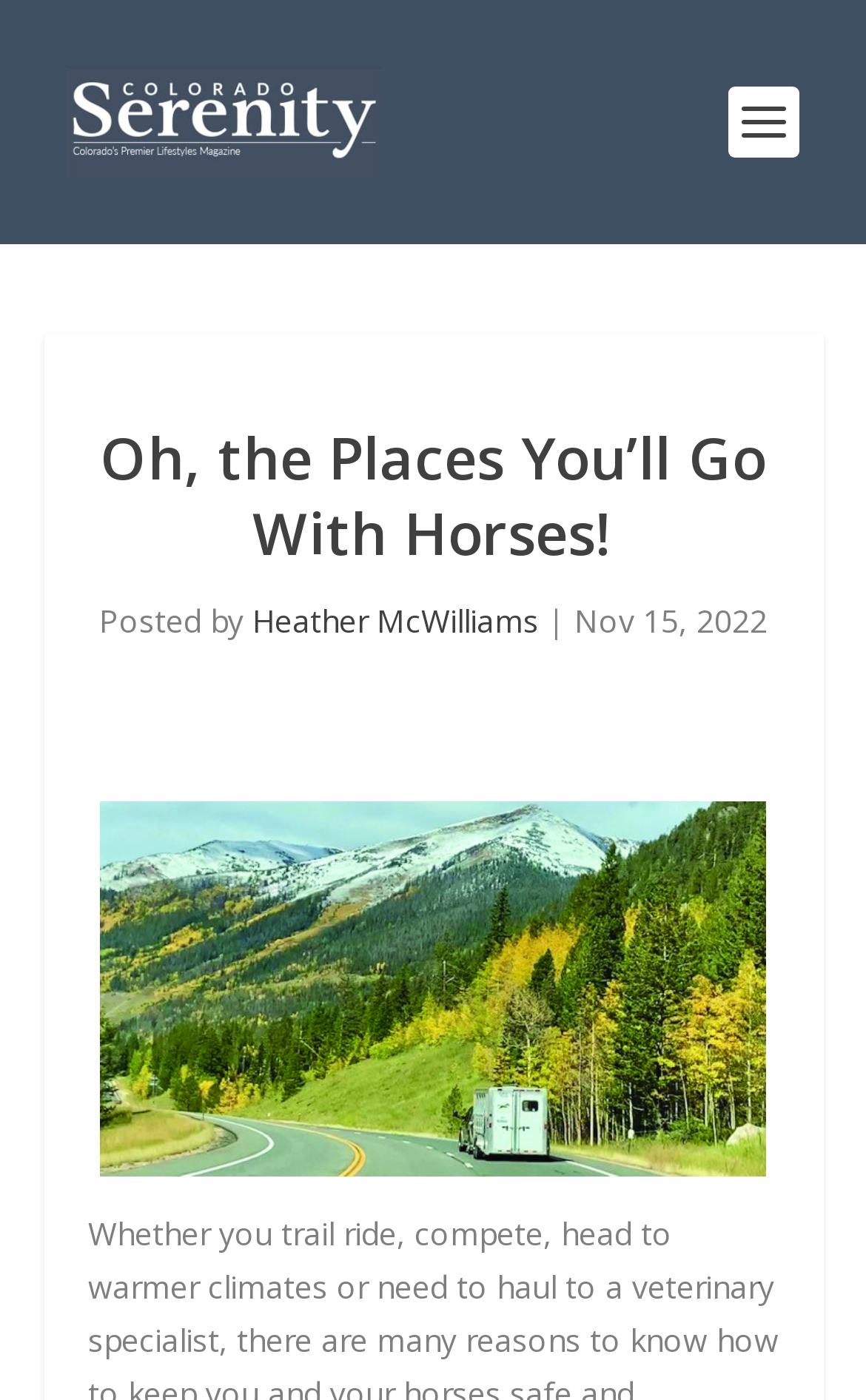What is the name of the author?
Please describe in detail the information shown in the image to answer the question.

I found the author's name by looking at the text next to the 'Posted by' label, which is 'Heather McWilliams'.